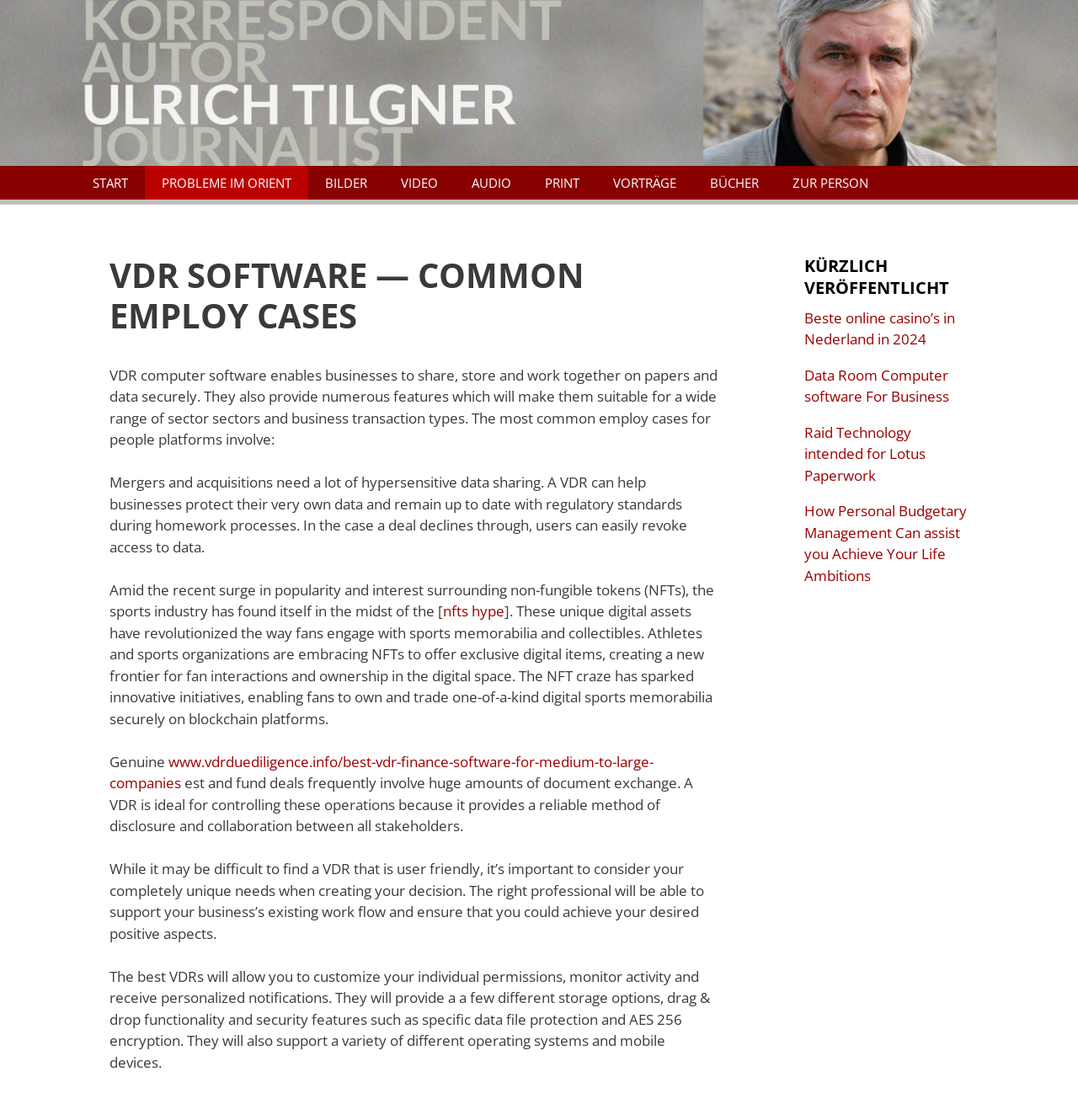Describe all significant elements and features of the webpage.

The webpage is about VDR (Virtual Data Room) software, specifically highlighting its common employ cases. At the top, there is a banner with the site's name and a navigation menu with 9 links, including "START", "PROBLEME IM ORIENT", "BILDER", "VIDEO", "AUDIO", "PRINT", "VORTRÄGE", "BÜCHER", and "ZUR PERSON". 

Below the navigation menu, there is a main section that takes up most of the page. It contains an article with a heading "VDR SOFTWARE — COMMON EMPLOY CASES" and several paragraphs of text. The text explains how VDR software enables businesses to share, store, and work together on papers and data securely, and provides numerous features that make it suitable for a wide range of sector sectors and business transaction types. 

The article then goes on to describe several common employ cases for VDR software, including mergers and acquisitions, non-fungible tokens (NFTs) in the sports industry, and genuine and fund deals. There are also links to external resources, such as "nfts hype" and "www.vdrduediligence.info/best-vdr-finance-software-for-medium-to-large-companies". 

To the right of the main section, there is a complementary section with a heading "KÜRZLICH VERÖFFENTLICHT" (Recently Published) and 4 links to related articles, including "Beste online casino’s in Nederland in 2024", "Data Room Computer software For Business", "Raid Technology intended for Lotus Paperwork", and "How Personal Budgetary Management Can assist you Achieve Your Life Ambitions".